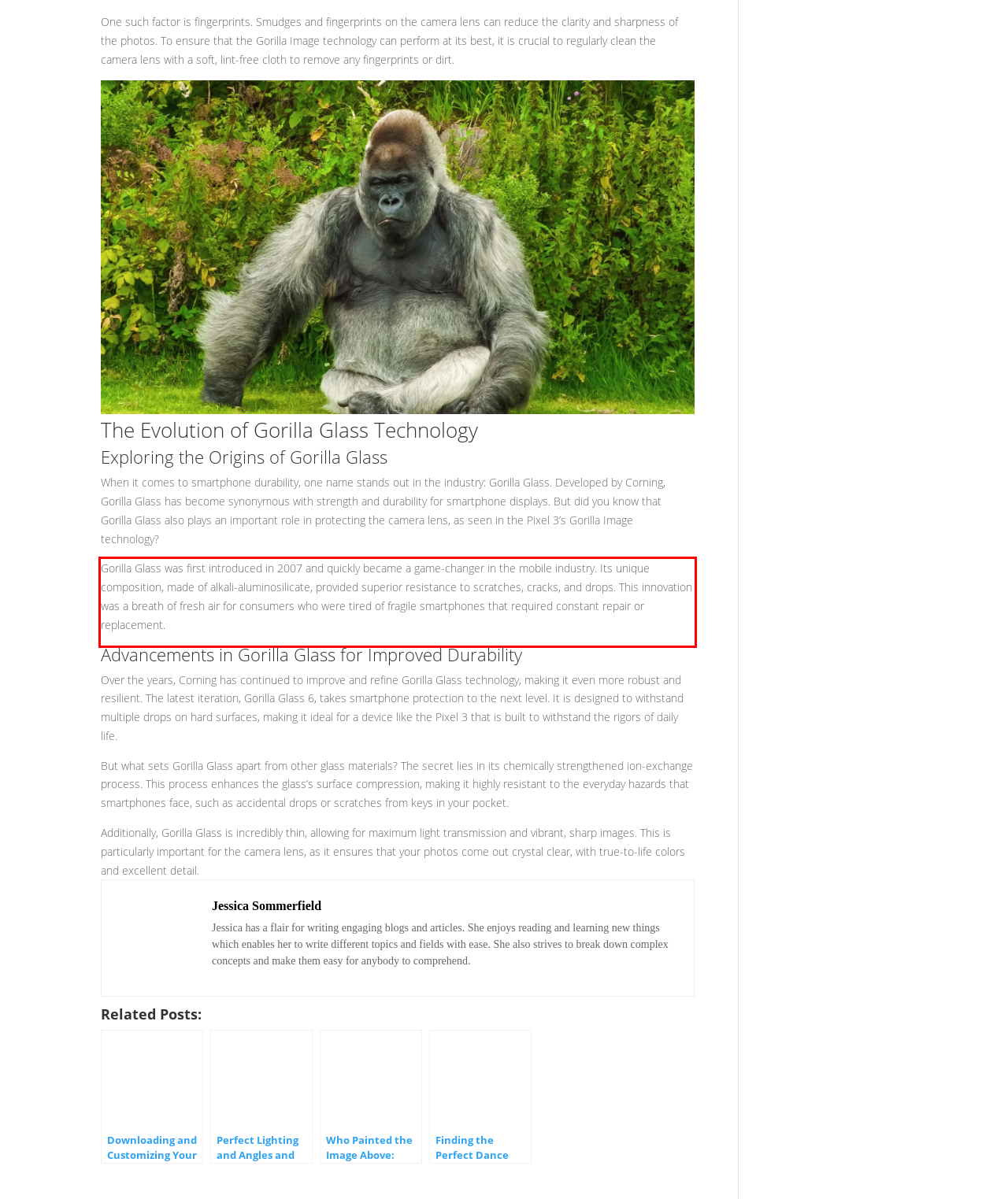Please recognize and transcribe the text located inside the red bounding box in the webpage image.

Gorilla Glass was first introduced in 2007 and quickly became a game-changer in the mobile industry. Its unique composition, made of alkali-aluminosilicate, provided superior resistance to scratches, cracks, and drops. This innovation was a breath of fresh air for consumers who were tired of fragile smartphones that required constant repair or replacement.